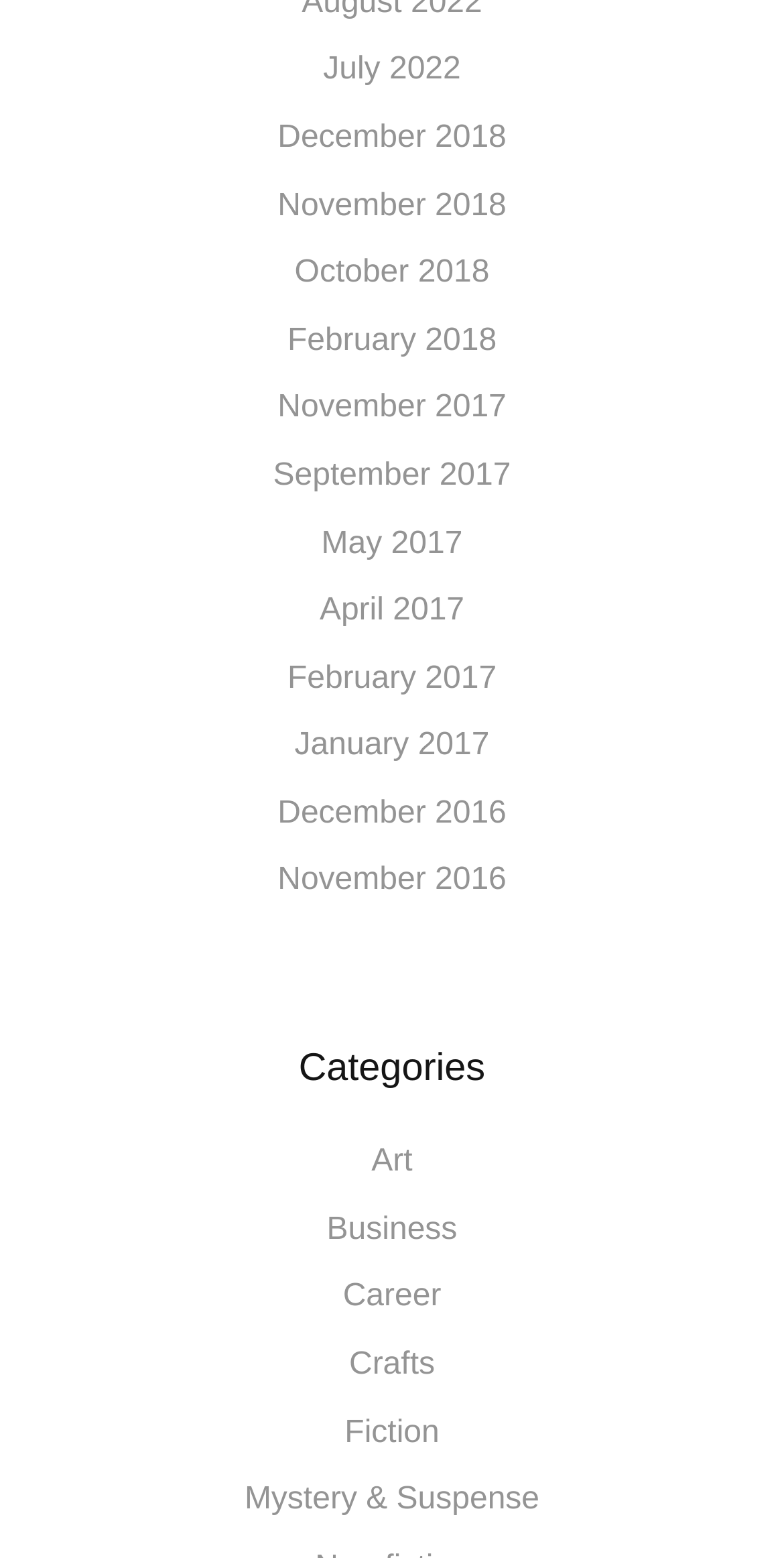How many categories are listed?
We need a detailed and exhaustive answer to the question. Please elaborate.

I counted the number of links under the 'Categories' heading, starting from 'Art' to 'Mystery & Suspense', and found 8 links.